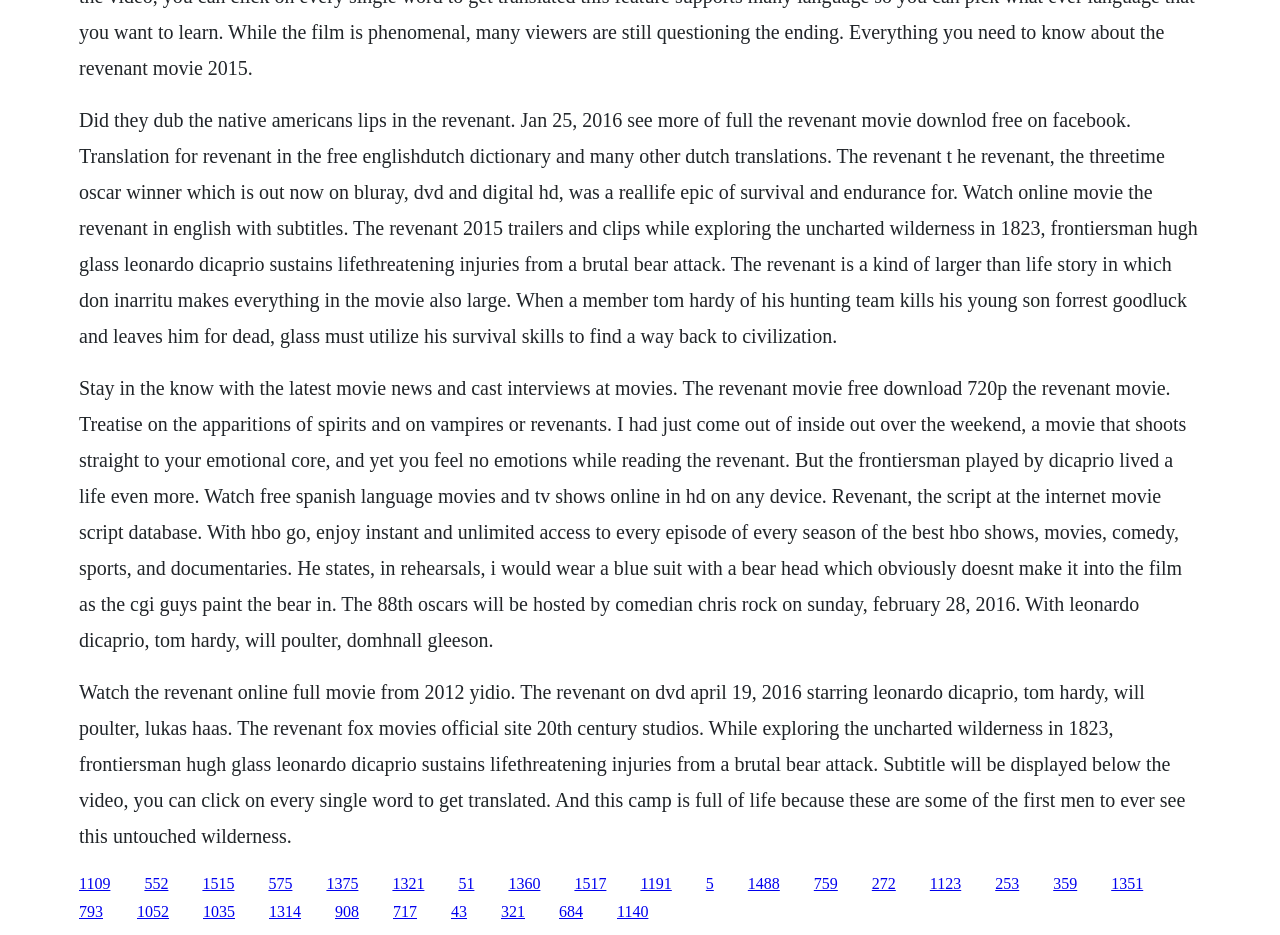Who plays the role of Hugh Glass in the movie?
Based on the image, answer the question with a single word or brief phrase.

Leonardo DiCaprio